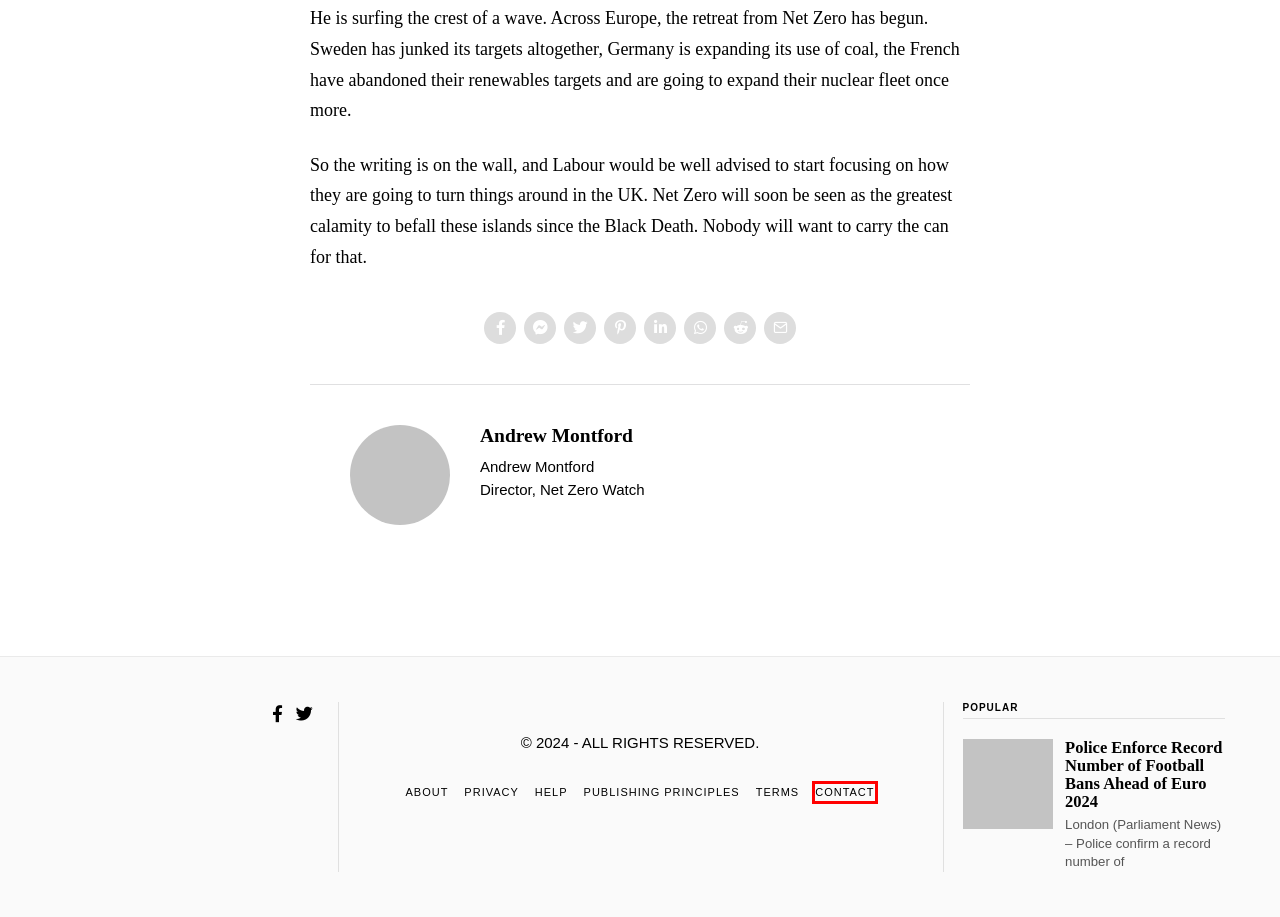You have received a screenshot of a webpage with a red bounding box indicating a UI element. Please determine the most fitting webpage description that matches the new webpage after clicking on the indicated element. The choices are:
A. About | Parliament Politics Magazine
B. £3 Trillion and Counting: The cost of net zero
C. Police Enforce Record Number of Football Bans Ahead of Euro 2024 | Parliament Politics Magazine
D. World News | Parliament Politics Magazine
E. Publishing Principles | Parliament Politics Magazine
F. Contact | Parliament Politics Magazine
G. Business News | Parliament Politics Magazine
H. Opinion News | Parliament Politics Magazine

F